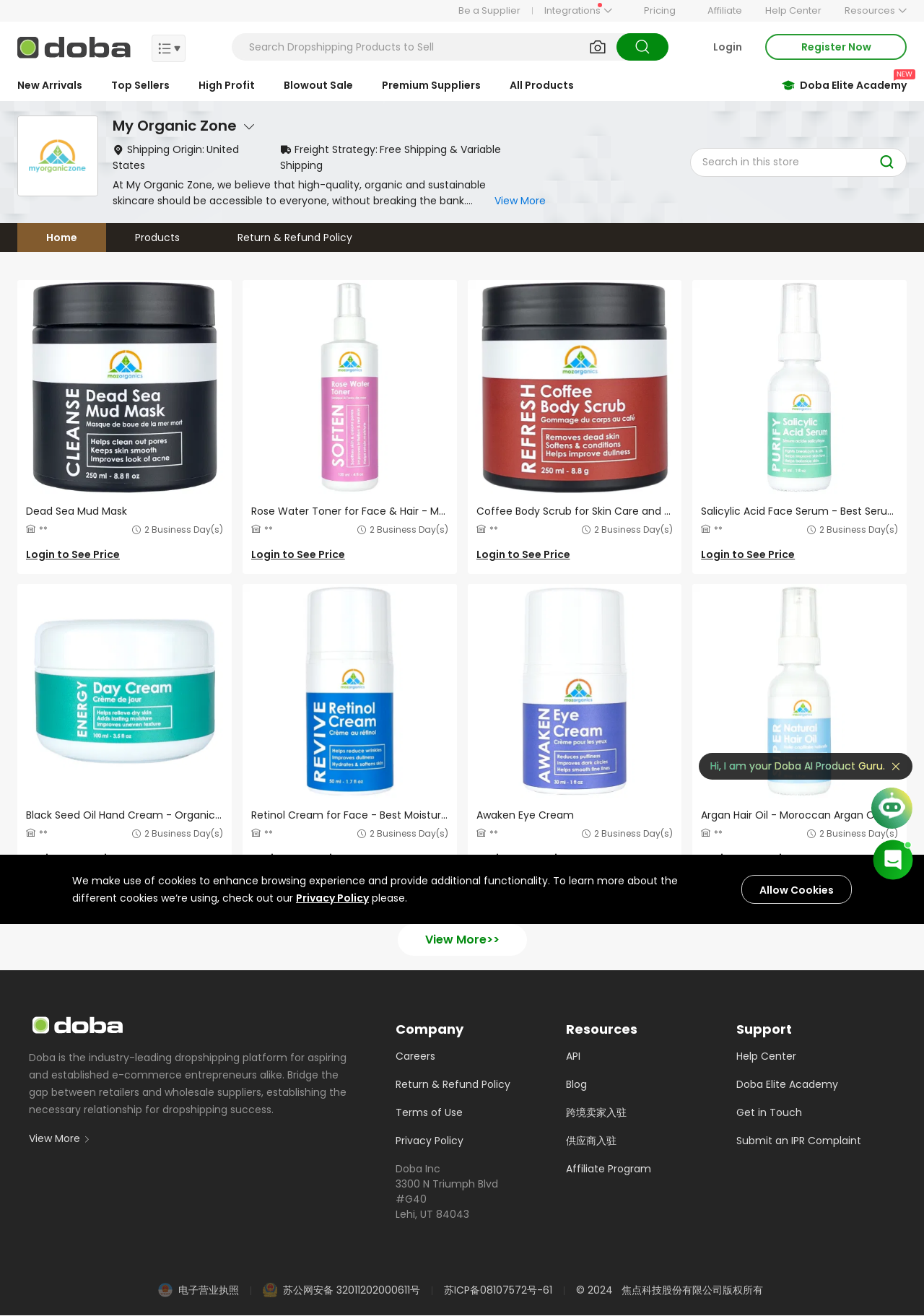Using the element description: "Premium Suppliers", determine the bounding box coordinates for the specified UI element. The coordinates should be four float numbers between 0 and 1, [left, top, right, bottom].

[0.413, 0.059, 0.52, 0.071]